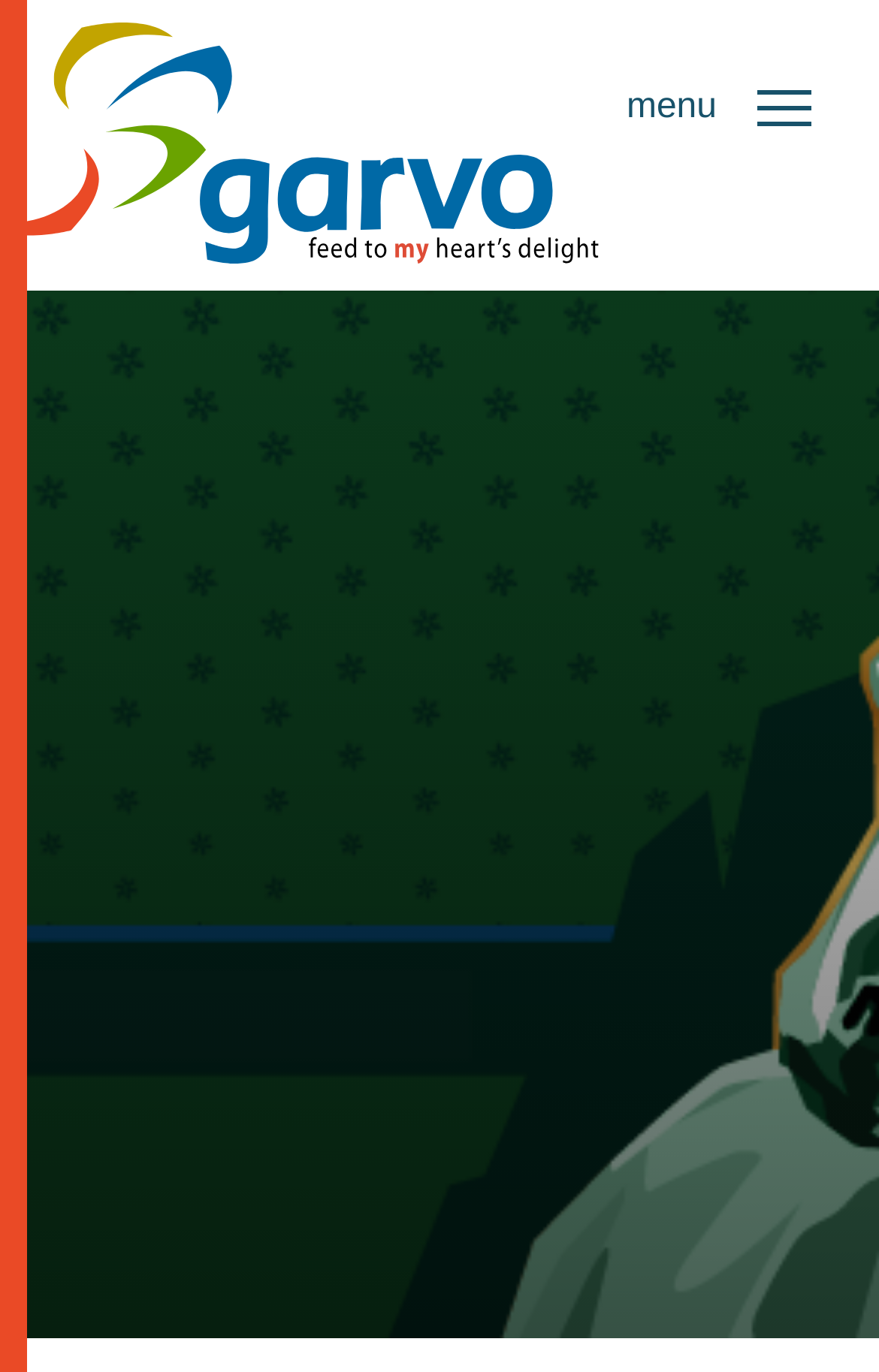Locate the bounding box coordinates of the clickable region necessary to complete the following instruction: "read the blog posts". Provide the coordinates in the format of four float numbers between 0 and 1, i.e., [left, top, right, bottom].

[0.305, 0.888, 0.59, 0.922]